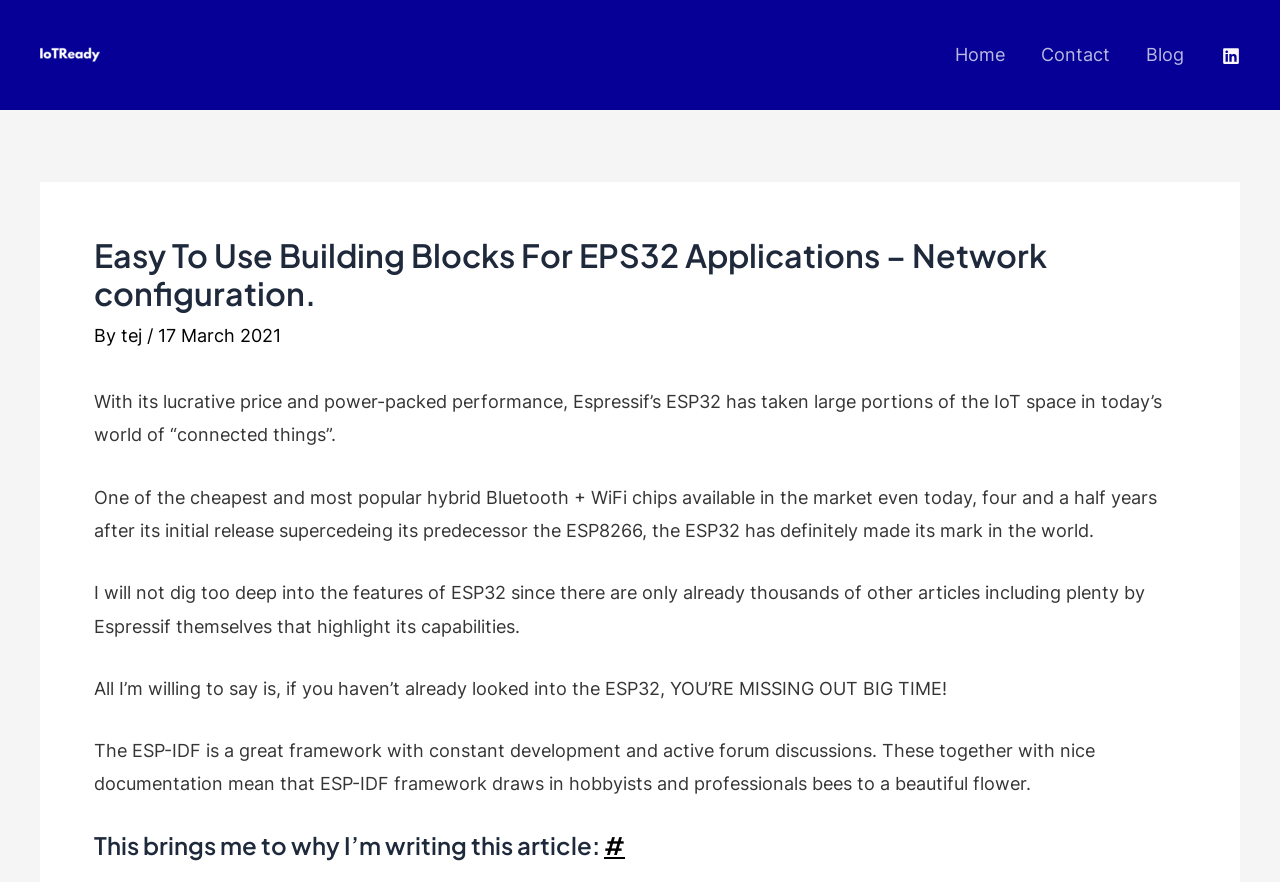What is the name of the IoT chip mentioned?
Please provide a single word or phrase as the answer based on the screenshot.

ESP32